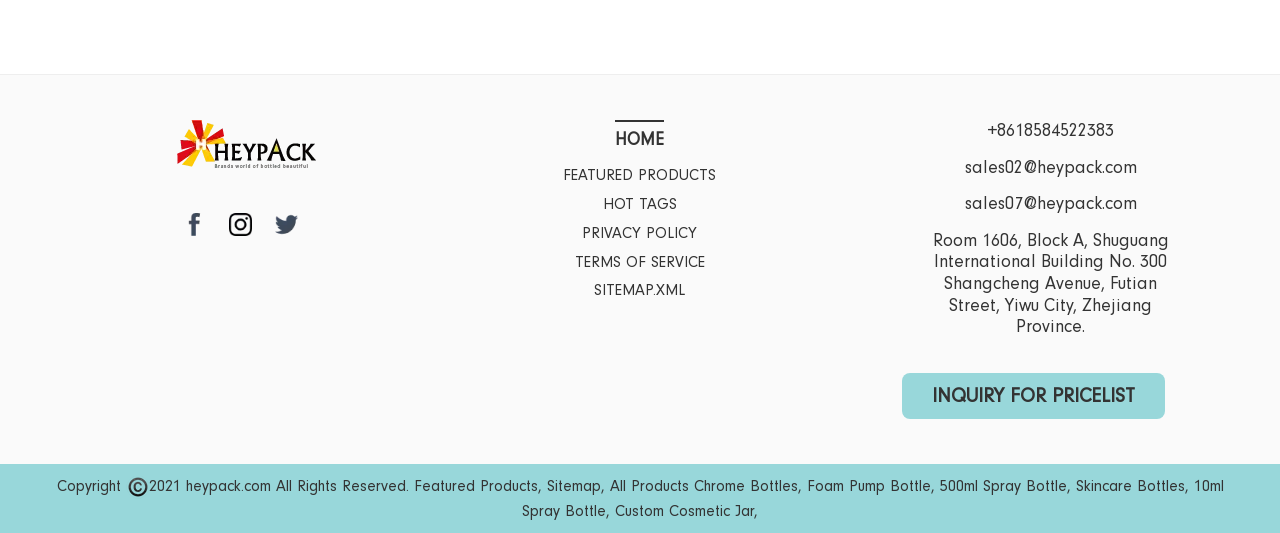Locate the bounding box coordinates of the element I should click to achieve the following instruction: "Check the privacy policy".

[0.435, 0.41, 0.565, 0.464]